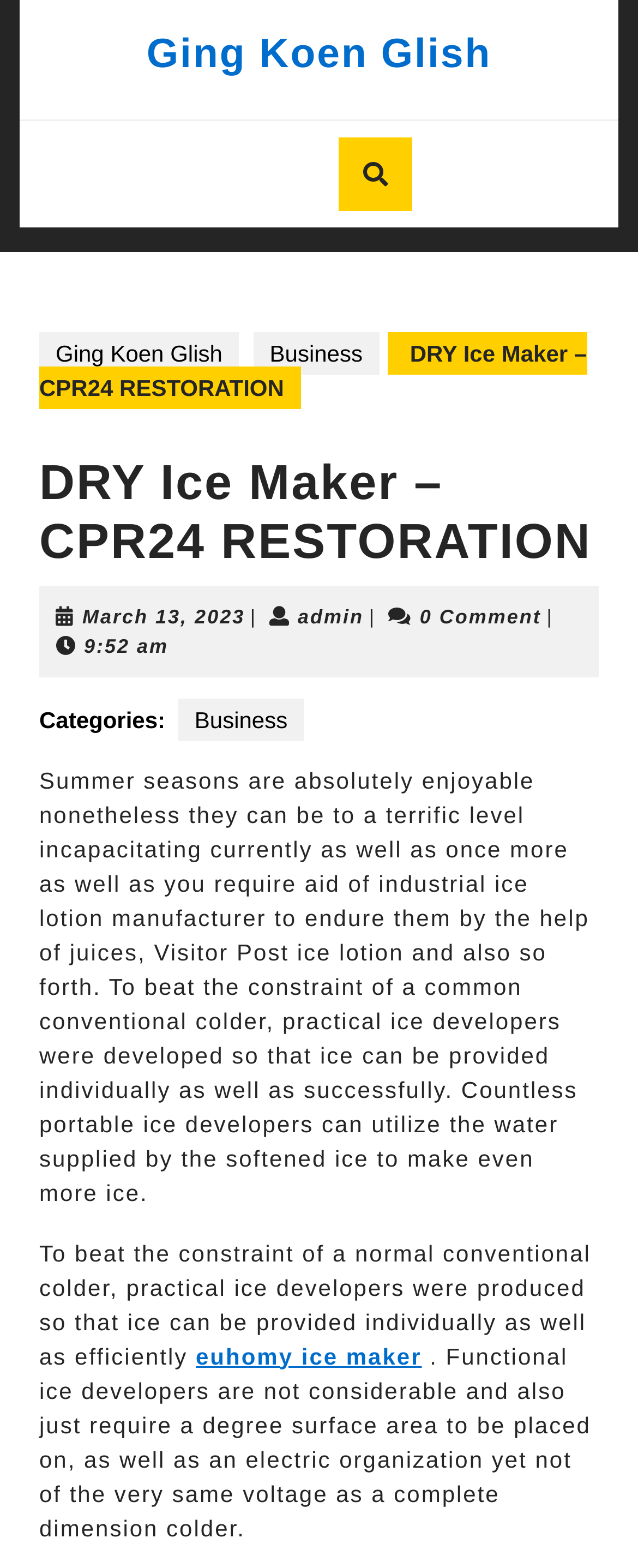Based on the image, please elaborate on the answer to the following question:
What is the name of the product mentioned in the article?

I found the answer by looking at the link with the text 'euhomy ice maker' which is located in the article, indicating that 'euhomy ice maker' is the name of the product mentioned in the article.